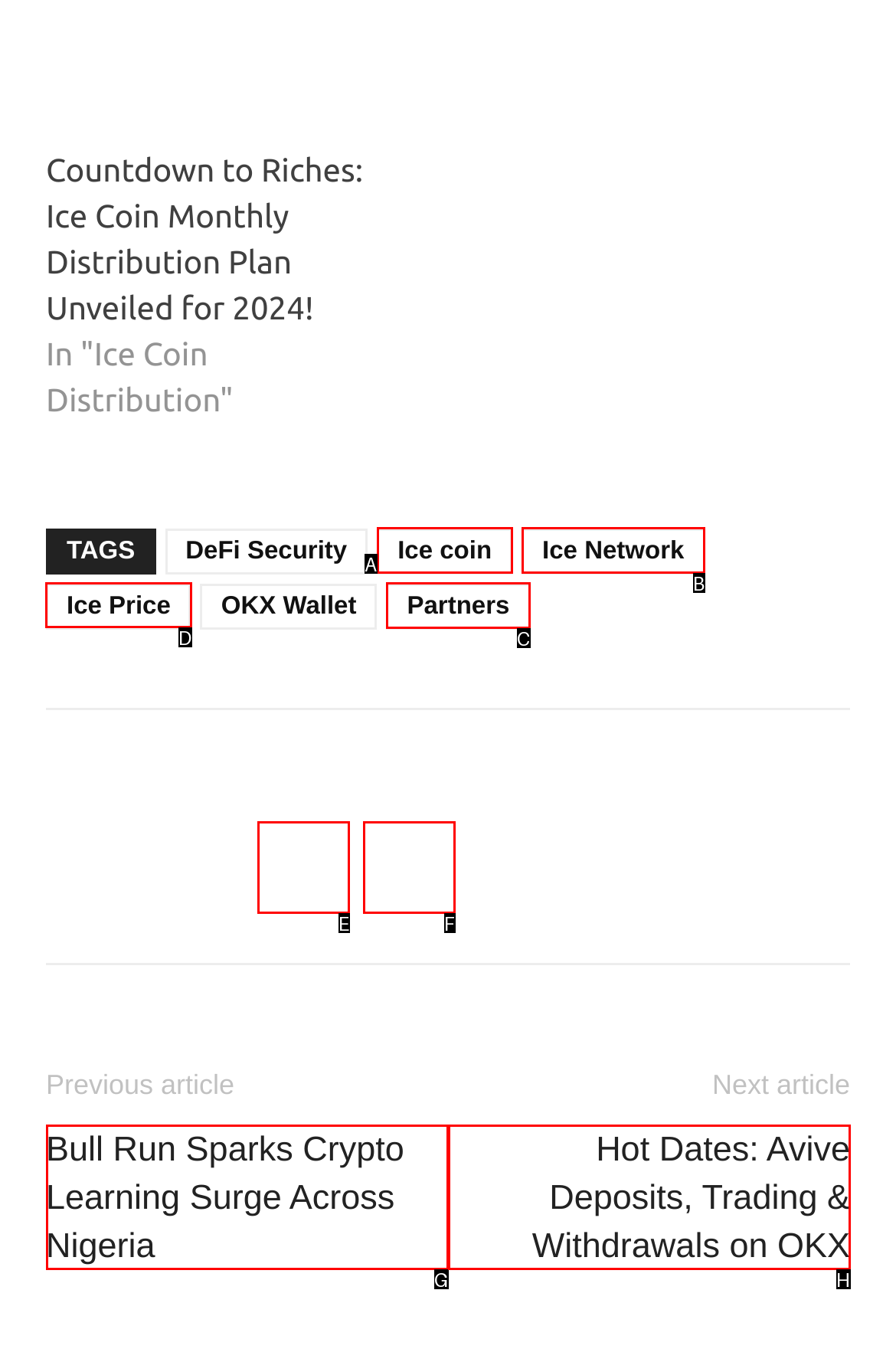From the options shown in the screenshot, tell me which lettered element I need to click to complete the task: Check out Commercial services.

None